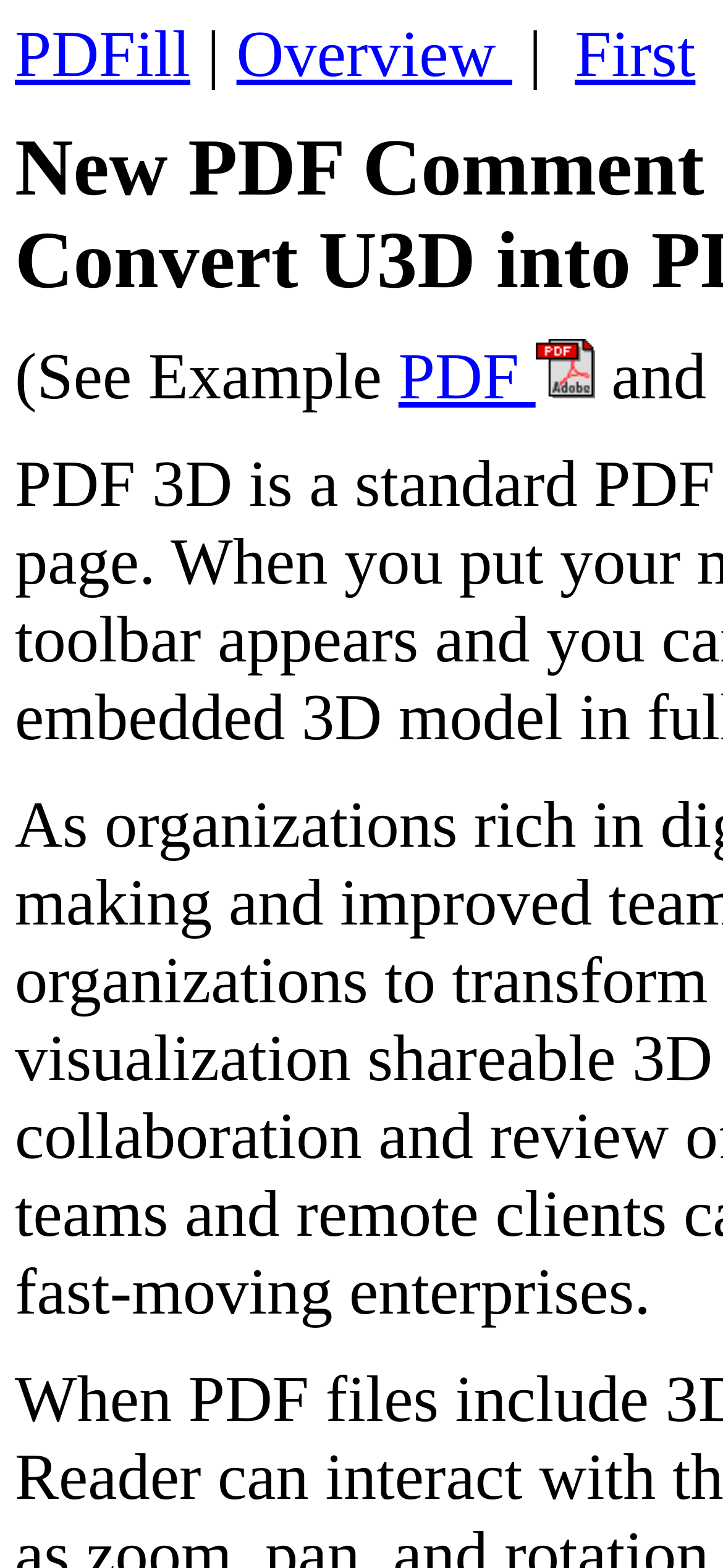What is below the top navigation bar?
Based on the image, give a one-word or short phrase answer.

A text '(See Example'